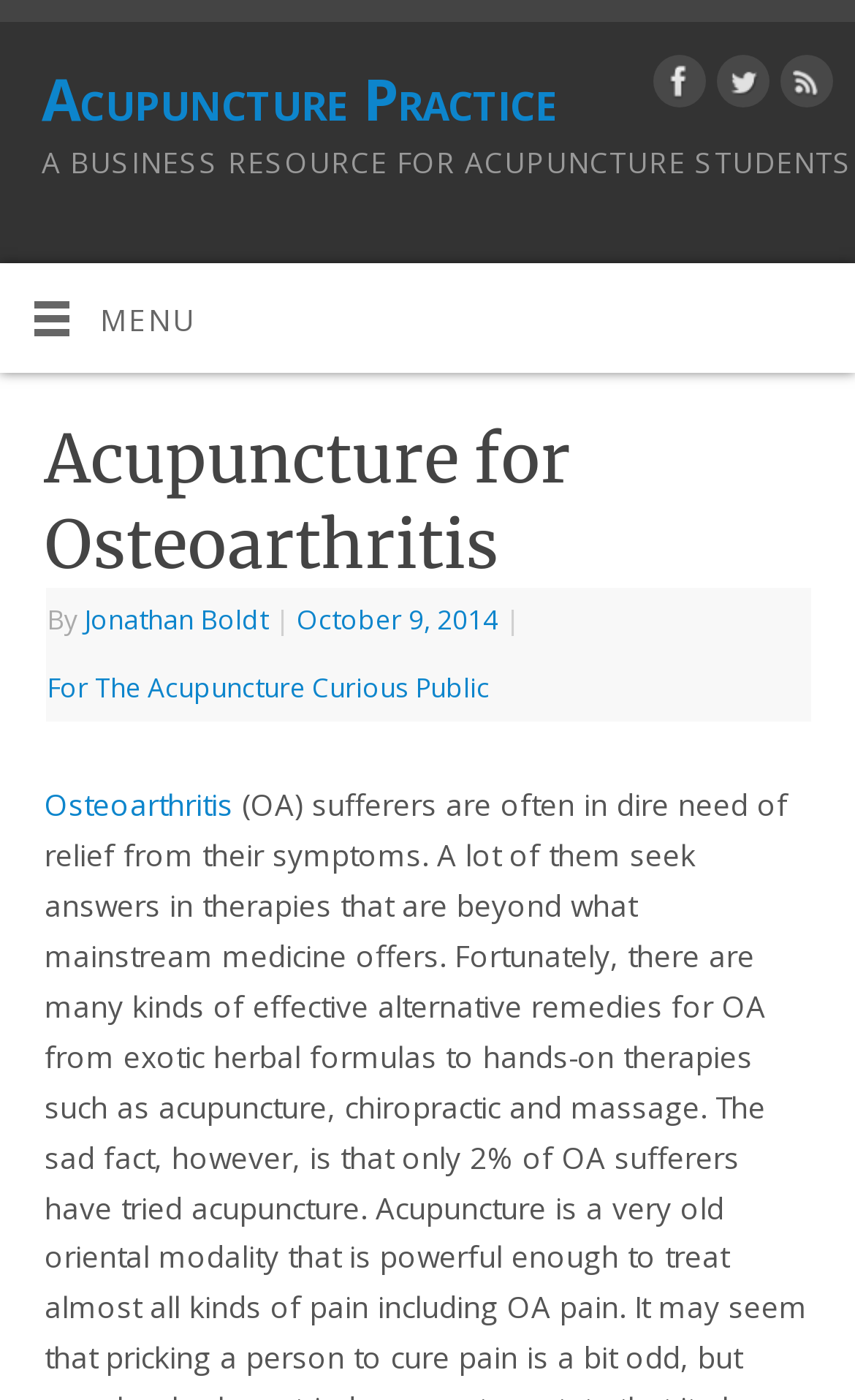Analyze and describe the webpage in a detailed narrative.

The webpage is about acupuncture for osteoarthritis, with a focus on providing relief from symptoms. At the top, there is a link to "Acupuncture Practice" and a static text "A BUSINESS RESOURCE FOR ACUPUNCTURE STUDENTS". 

On the top right, there are three social media links: Facebook, Twitter, and RSS, each accompanied by an image. 

Below the top section, there is a menu link with a heading "Acupuncture for Osteoarthritis". Underneath the heading, there is a table with several elements. On the left, there is a static text "By" followed by a link to the author "Jonathan Boldt". In the middle, there is a vertical line and a timestamp "October 9, 2014". On the right, there is a link "For The Acupuncture Curious Public". 

Further down, there is another link "Osteoarthritis" which is likely related to the main topic of the webpage.